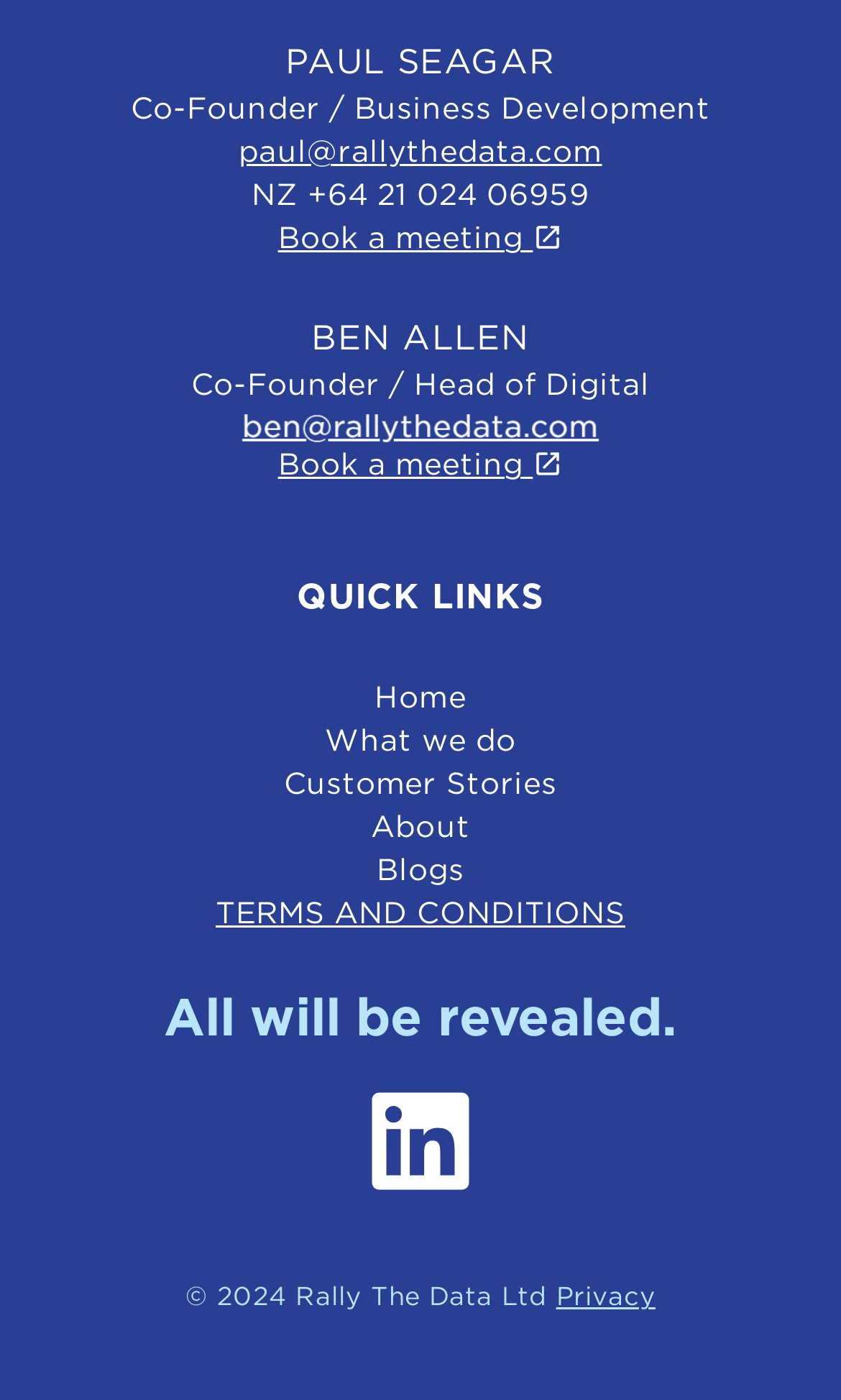Give a short answer to this question using one word or a phrase:
What is the last link in the 'QUICK LINKS' section?

TERMS AND CONDITIONS